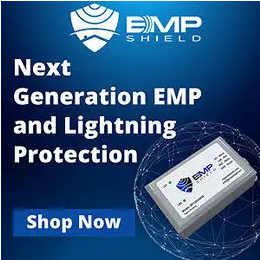What is the purpose of the call-to-action 'Shop Now'?
Carefully analyze the image and provide a thorough answer to the question.

The caption states that the call-to-action 'Shop Now' encourages viewers to explore and purchase the product, positioning it as a vital safeguard in an era where technological vulnerabilities are increasingly recognized.